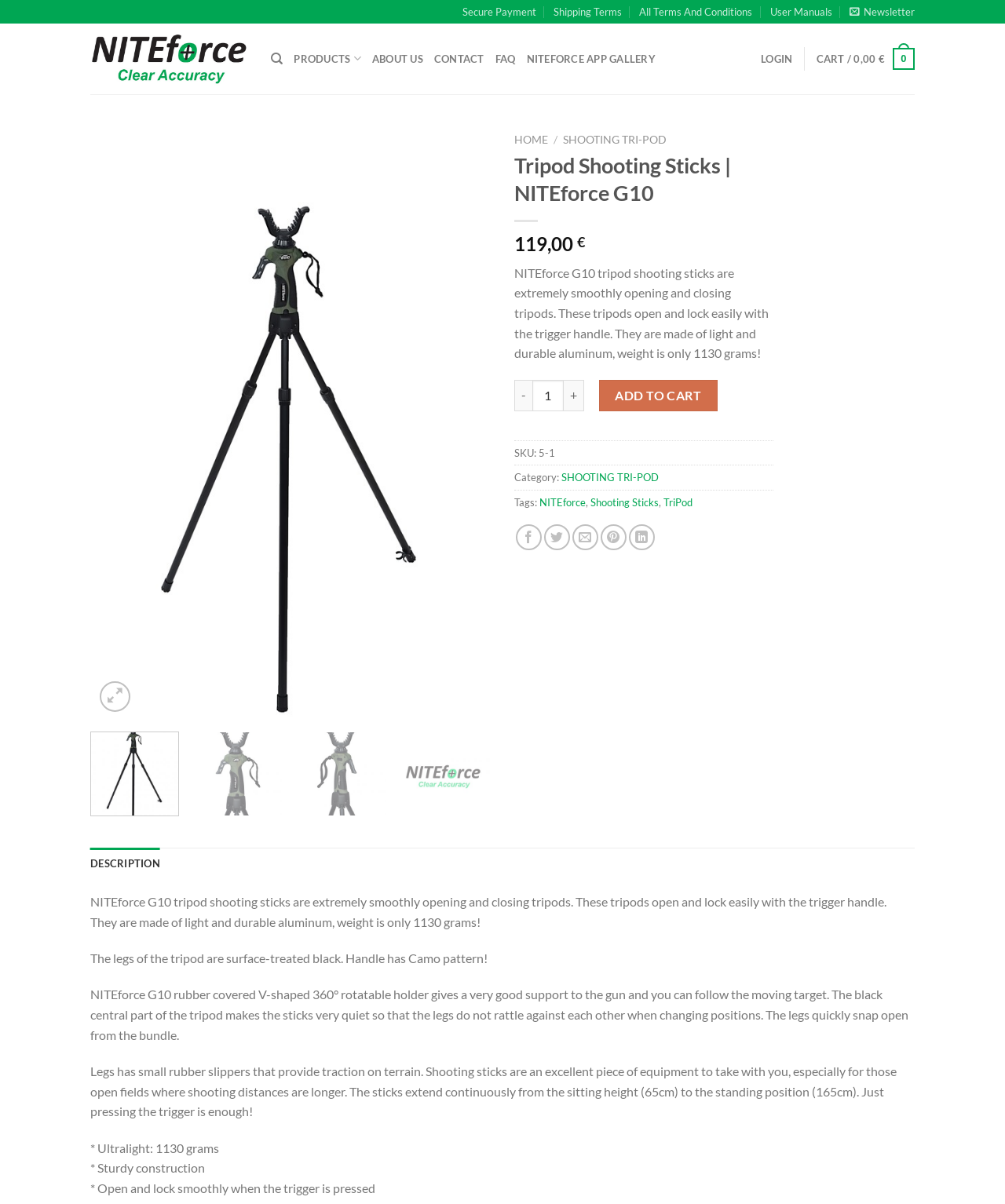Respond to the question below with a single word or phrase: What is the weight of the tripod?

1130 grams